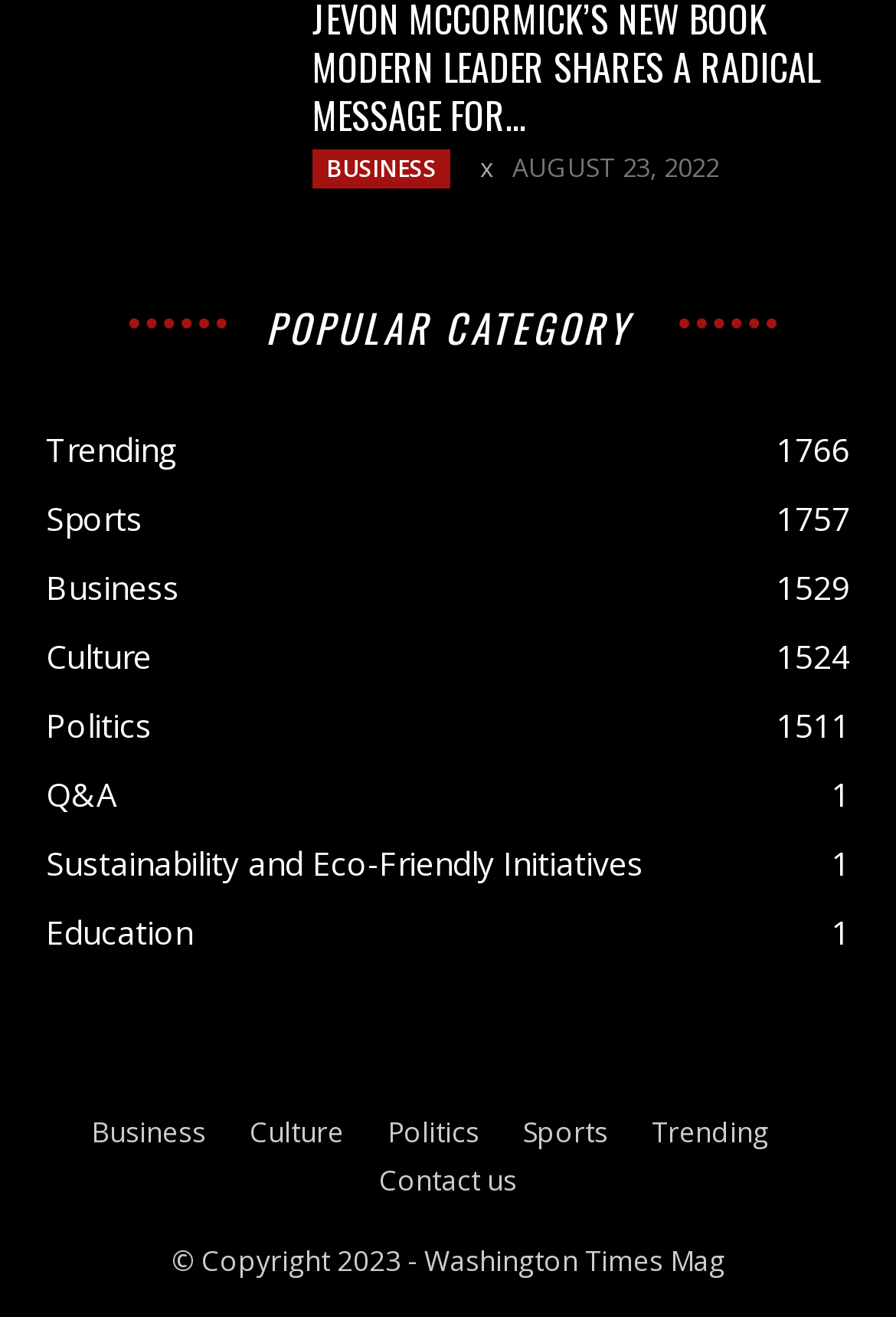Please determine the bounding box coordinates of the element's region to click for the following instruction: "Explore Trending".

[0.051, 0.324, 0.197, 0.357]